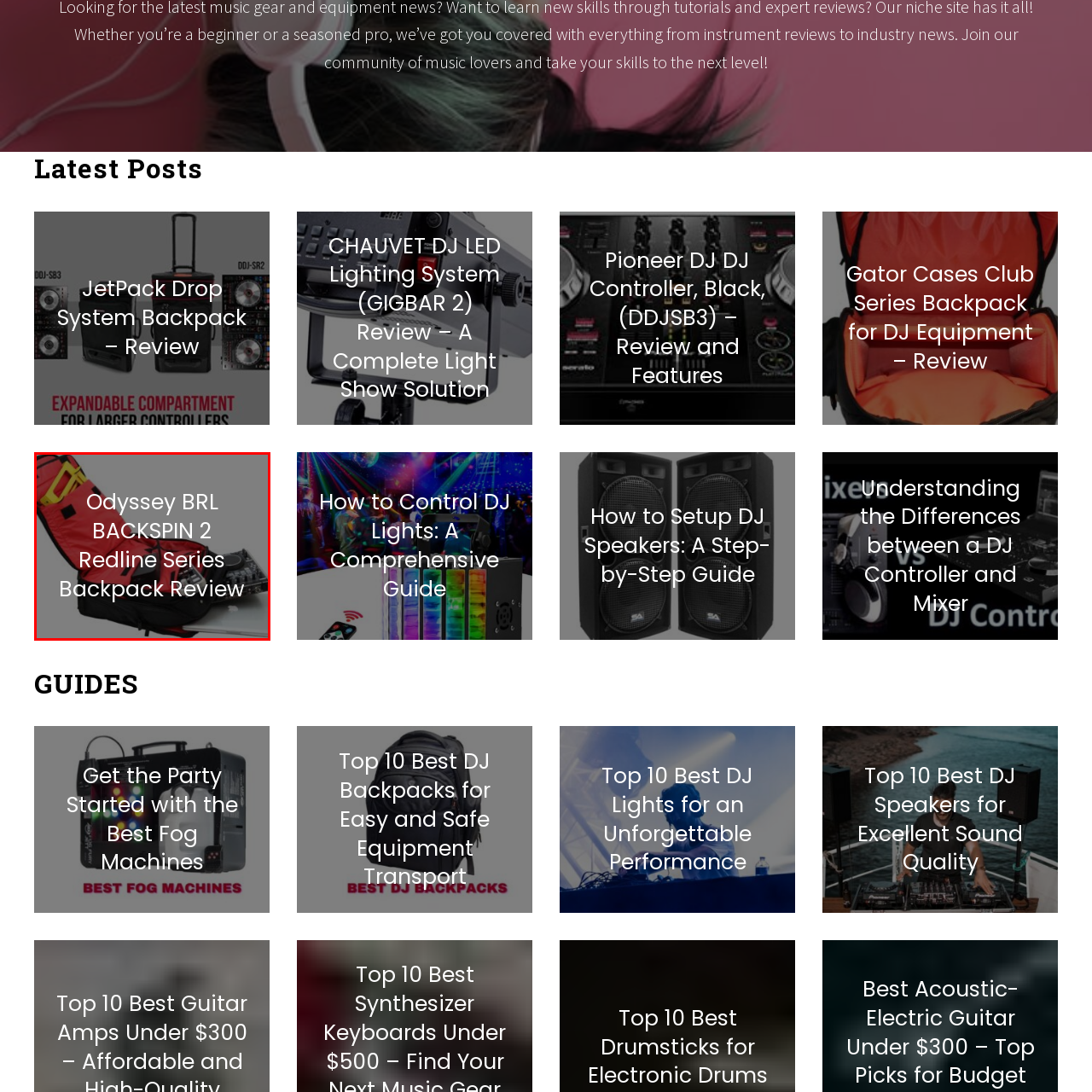What is the purpose of the review initiative?
Examine the image within the red bounding box and give a comprehensive response.

The review initiative is meant to highlight the functionality and convenience of the backpack, making it an essential accessory for DJs seeking to transport their equipment securely and efficiently, which implies that the purpose of the review initiative is to showcase the practicality of the product.